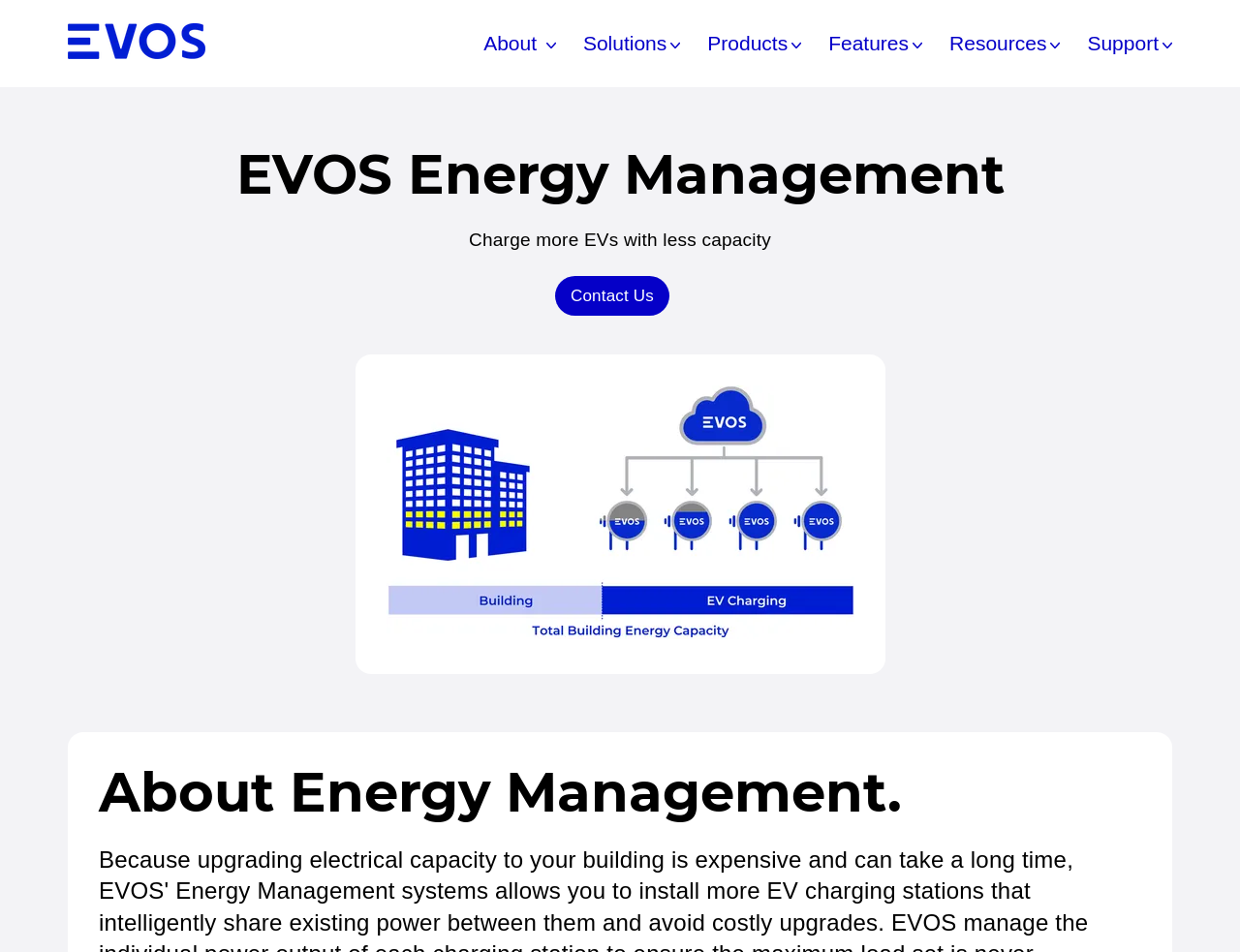Using a single word or phrase, answer the following question: 
What is the main topic of the webpage?

Energy Management